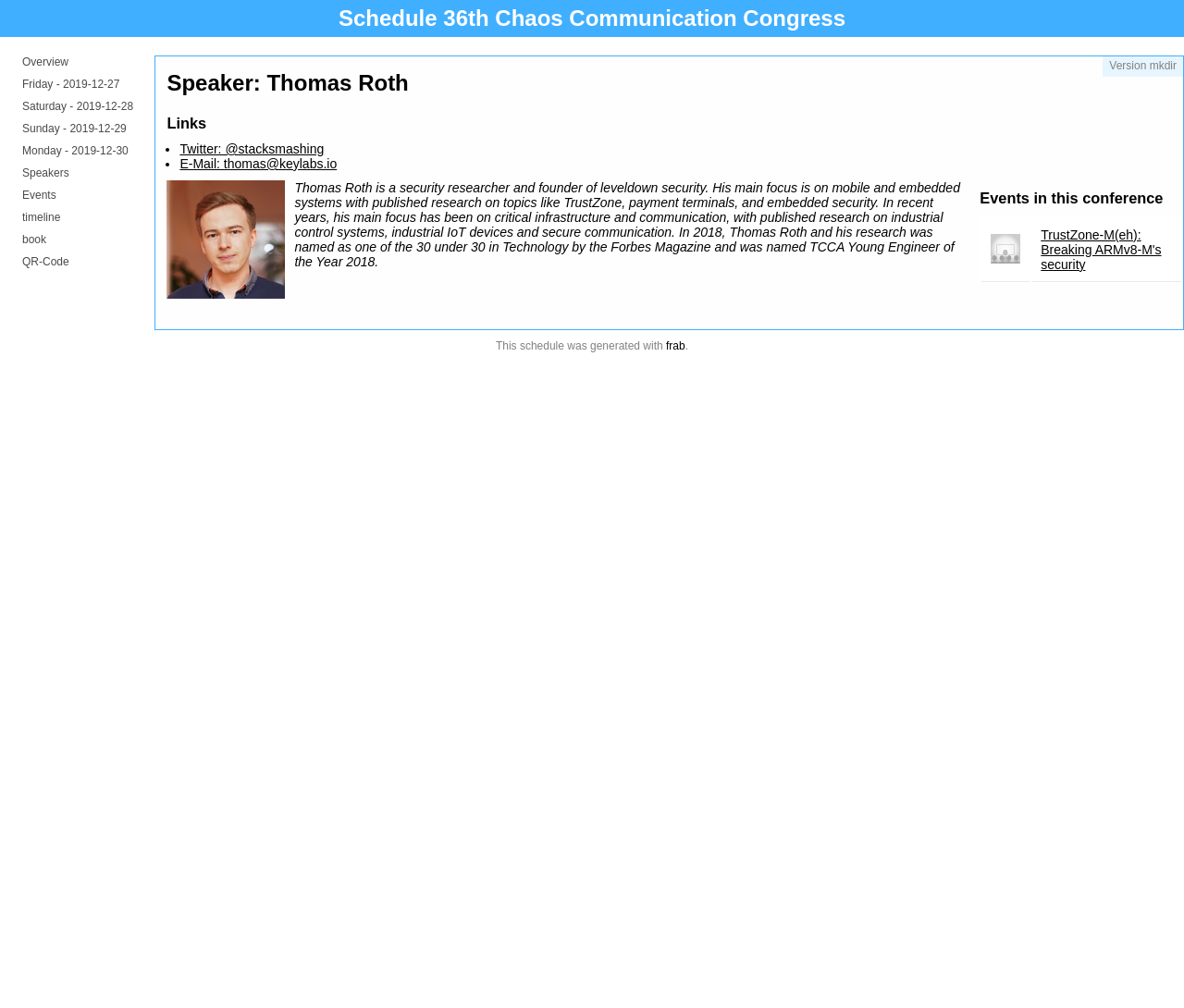Locate the bounding box of the UI element defined by this description: "Speakers". The coordinates should be given as four float numbers between 0 and 1, formatted as [left, top, right, bottom].

[0.019, 0.165, 0.058, 0.183]